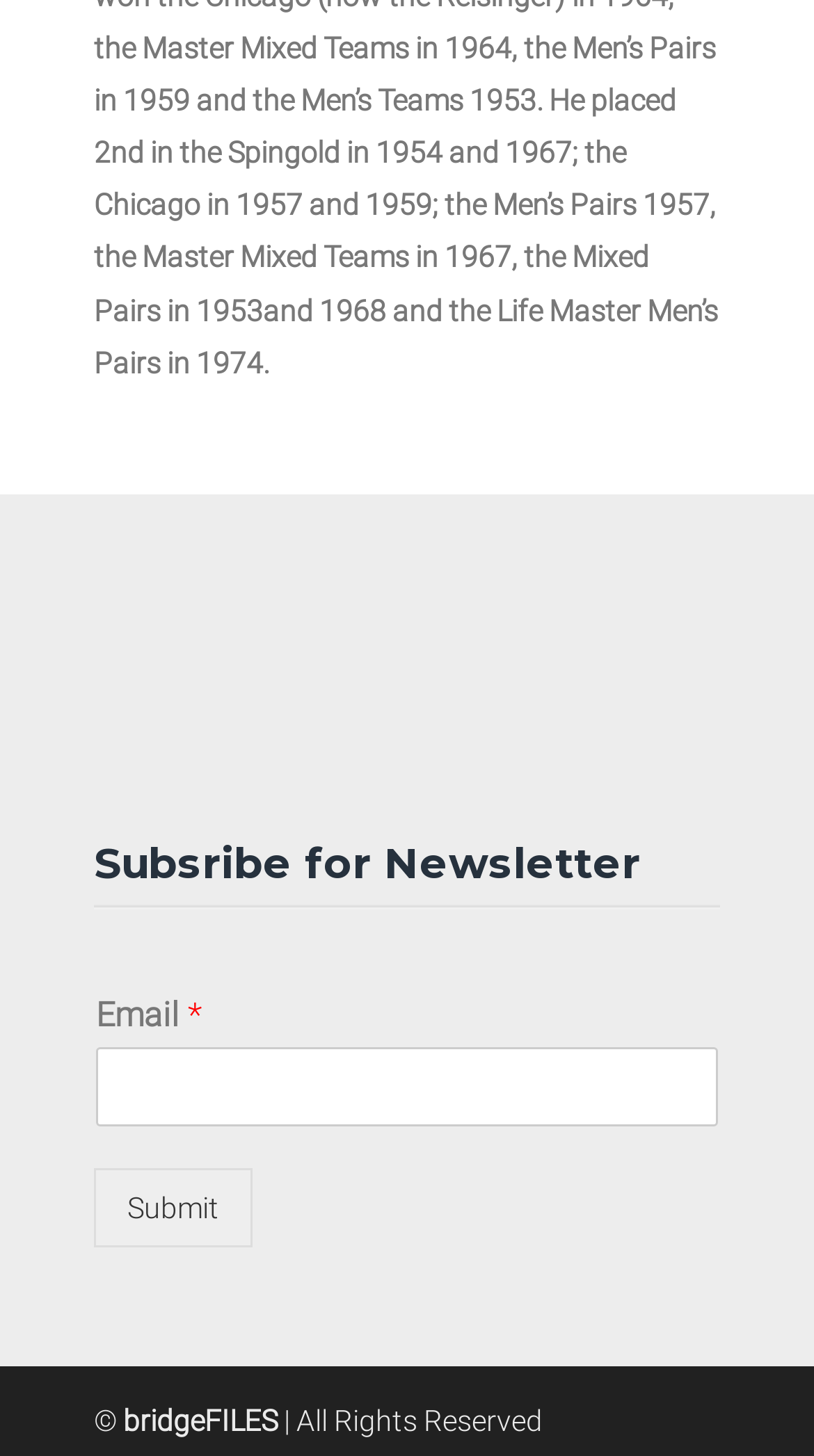Based on the element description: "Main Menu", identify the UI element and provide its bounding box coordinates. Use four float numbers between 0 and 1, [left, top, right, bottom].

None